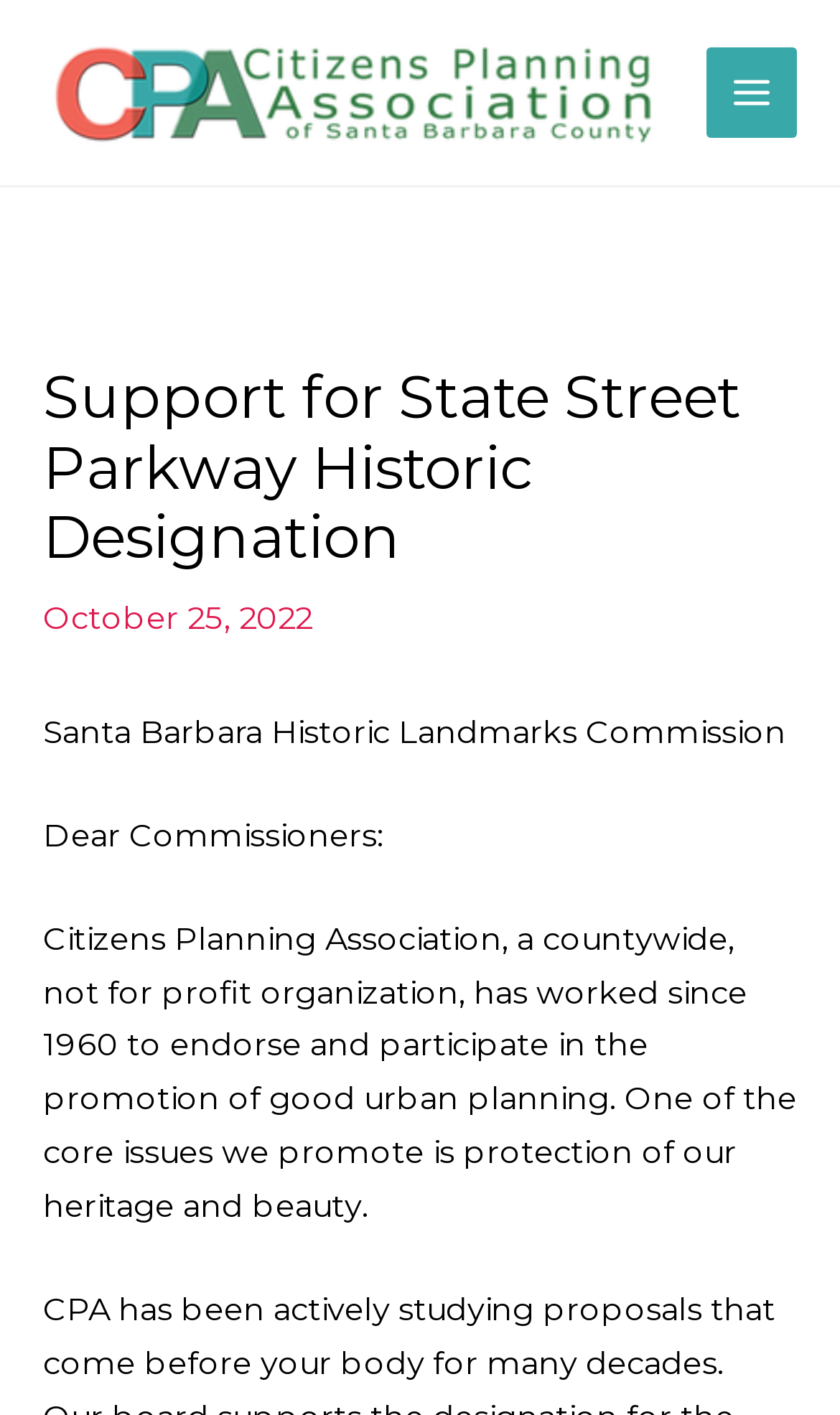Respond with a single word or phrase to the following question: Who is the letter addressed to?

Santa Barbara Historic Landmarks Commission